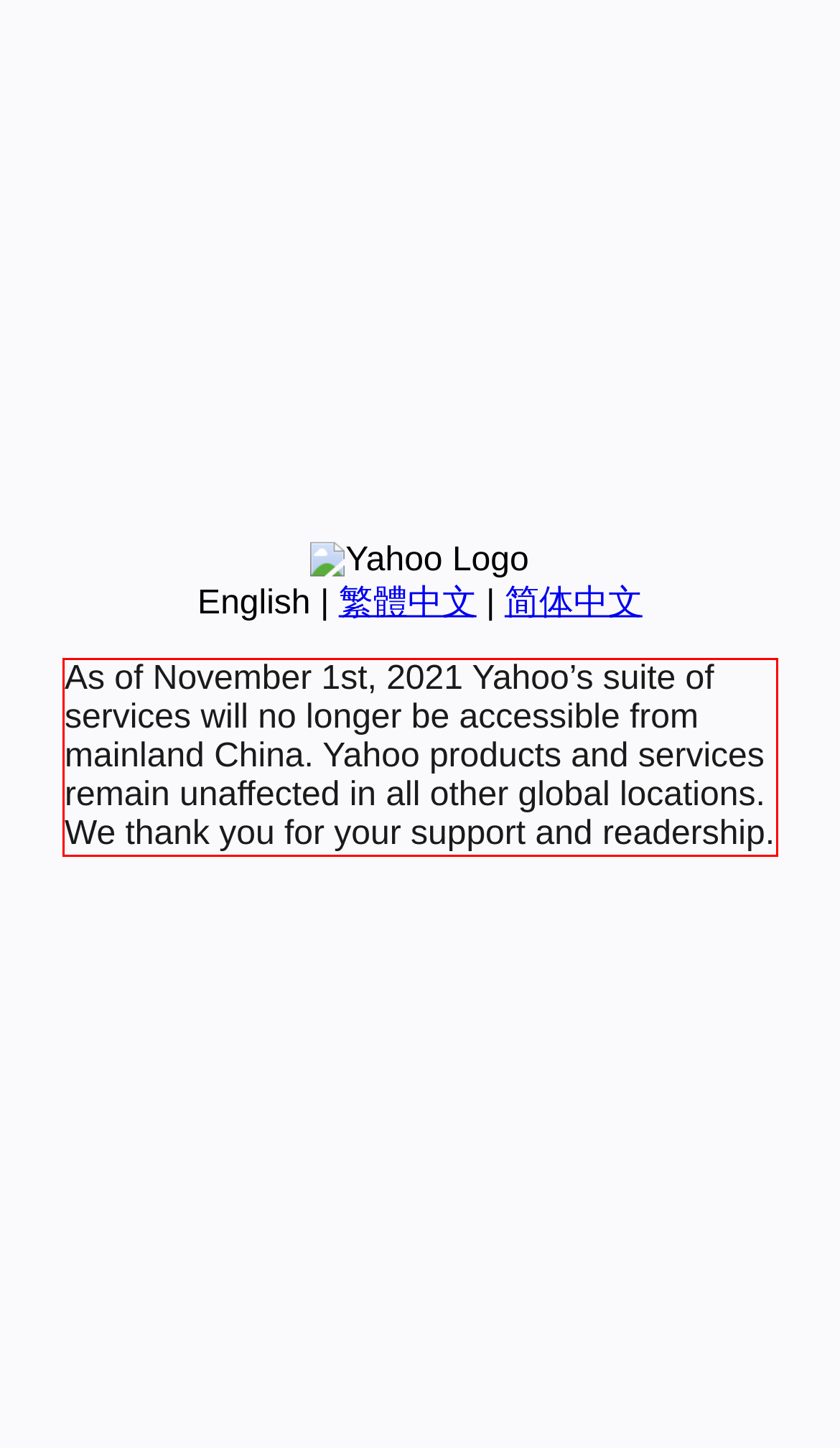Identify the text inside the red bounding box in the provided webpage screenshot and transcribe it.

As of November 1st, 2021 Yahoo’s suite of services will no longer be accessible from mainland China. Yahoo products and services remain unaffected in all other global locations. We thank you for your support and readership.